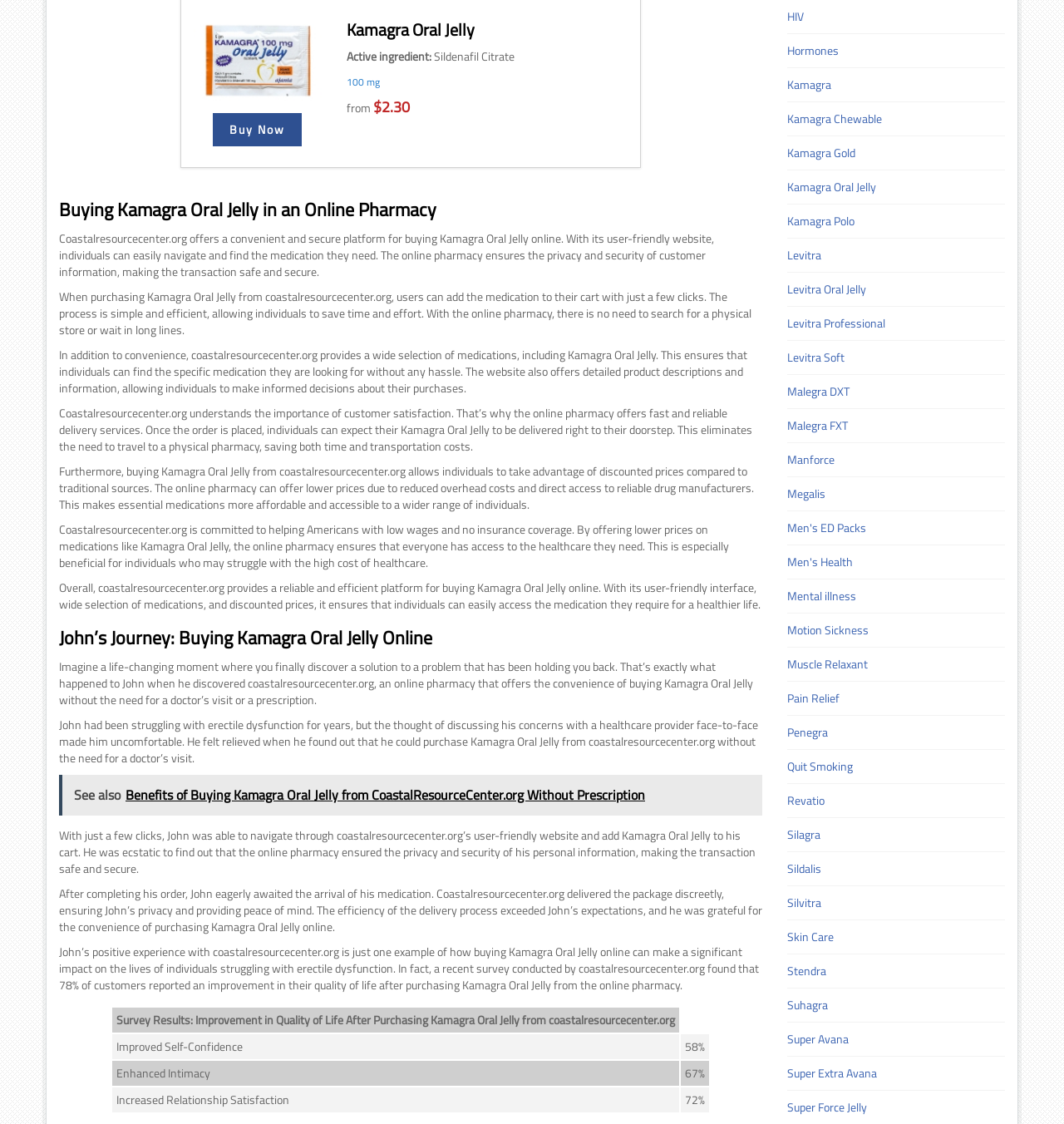Locate the bounding box coordinates of the element you need to click to accomplish the task described by this instruction: "Read about 'Buying Kamagra Oral Jelly in an Online Pharmacy'".

[0.055, 0.175, 0.716, 0.198]